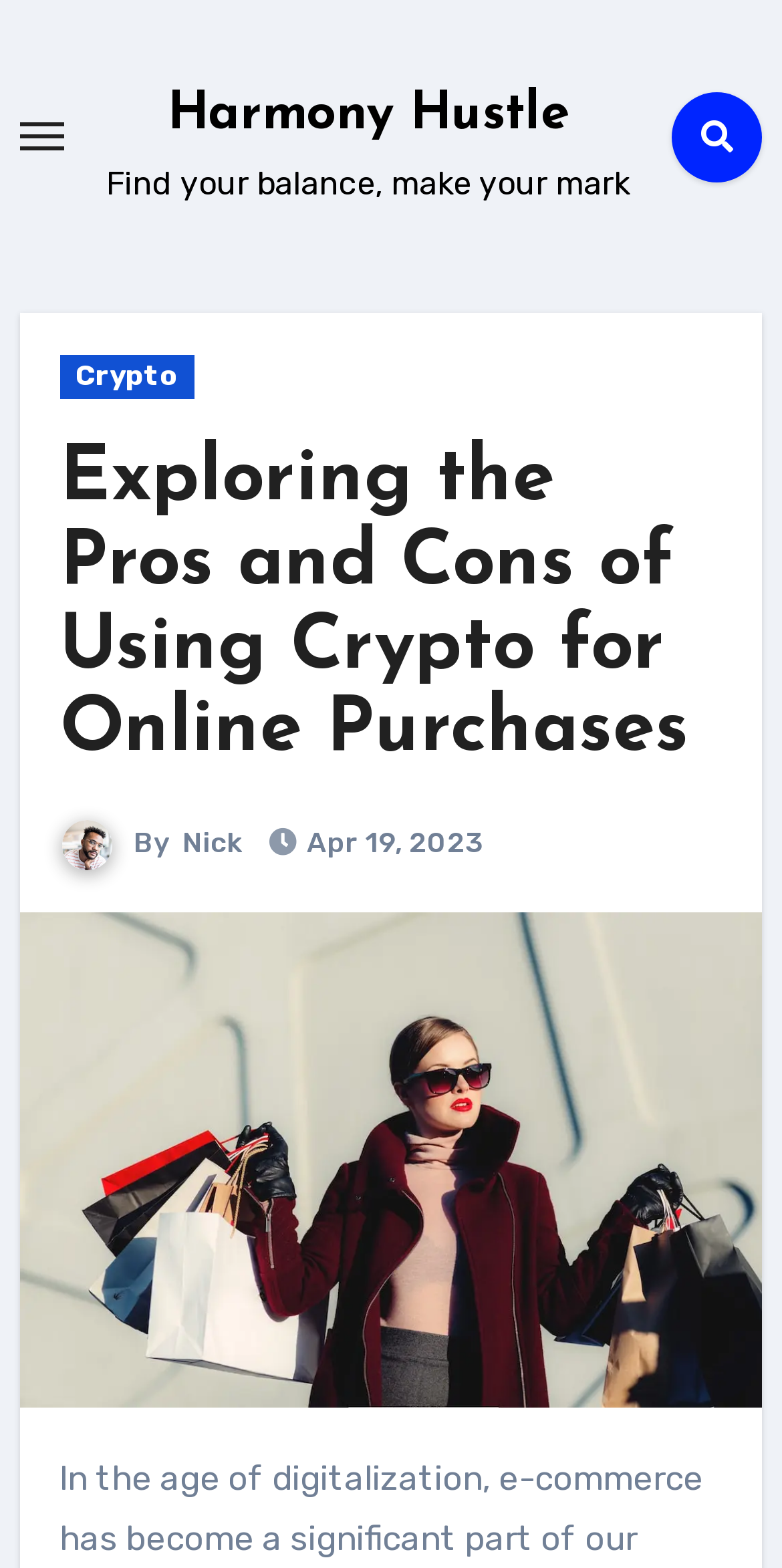Determine the main heading text of the webpage.

Exploring the Pros and Cons of Using Crypto for Online Purchases